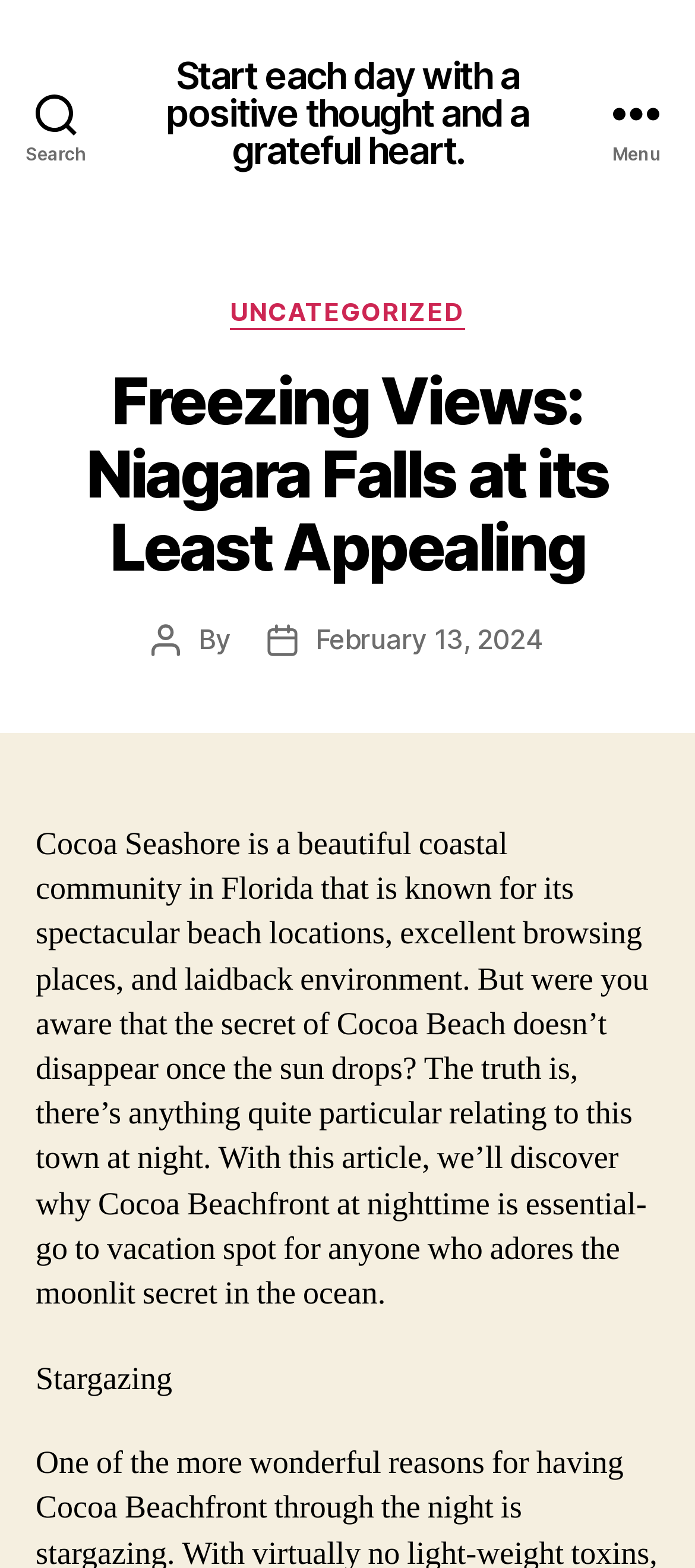Based on the image, please elaborate on the answer to the following question:
What is the name of the coastal community in Florida?

By reading the text in the figure element, we can find that the coastal community in Florida is Cocoa Beach, which is known for its spectacular beach locations, excellent browsing places, and laidback environment.